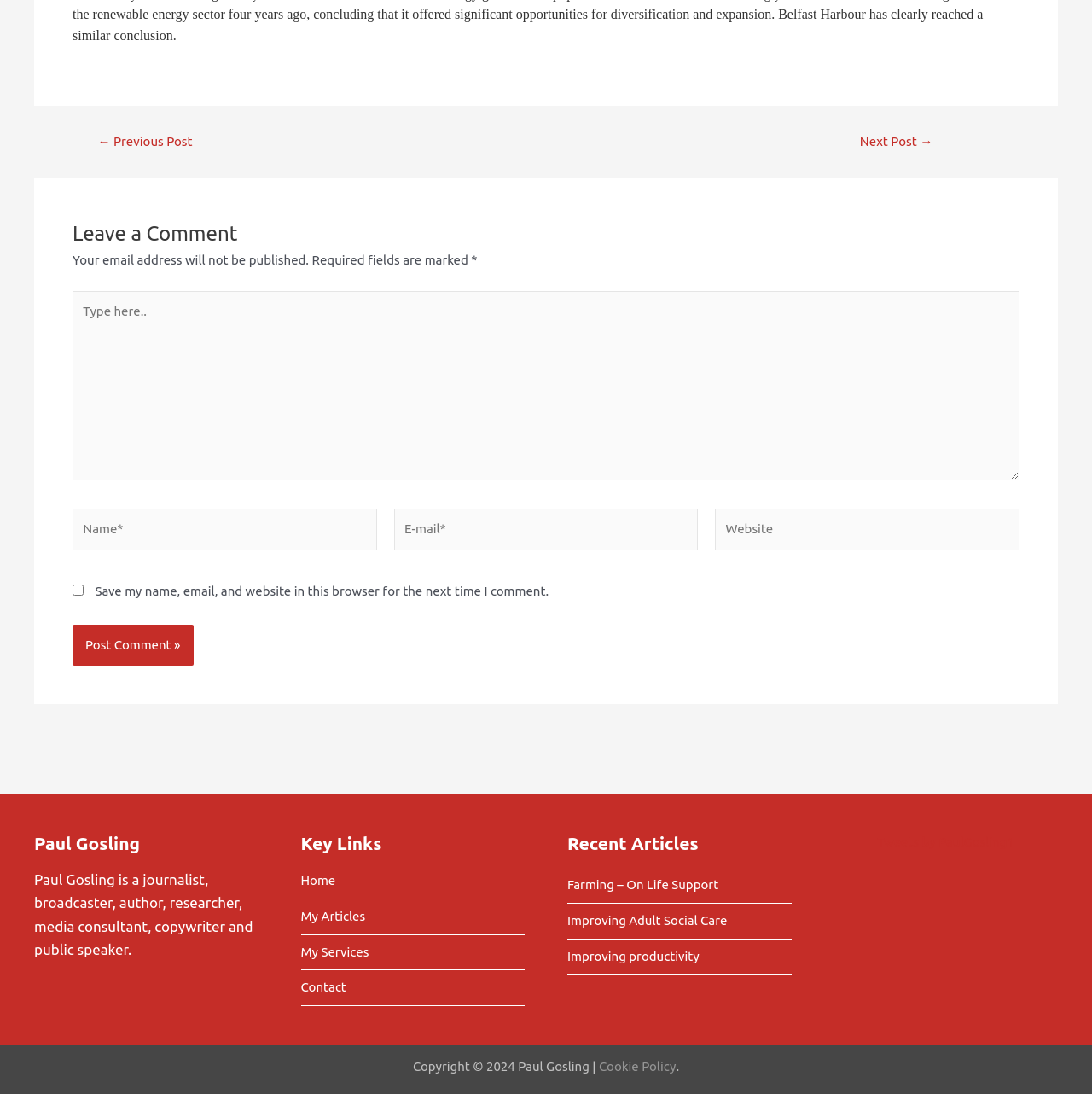Find the bounding box coordinates for the area that should be clicked to accomplish the instruction: "Leave a comment".

[0.066, 0.198, 0.934, 0.229]